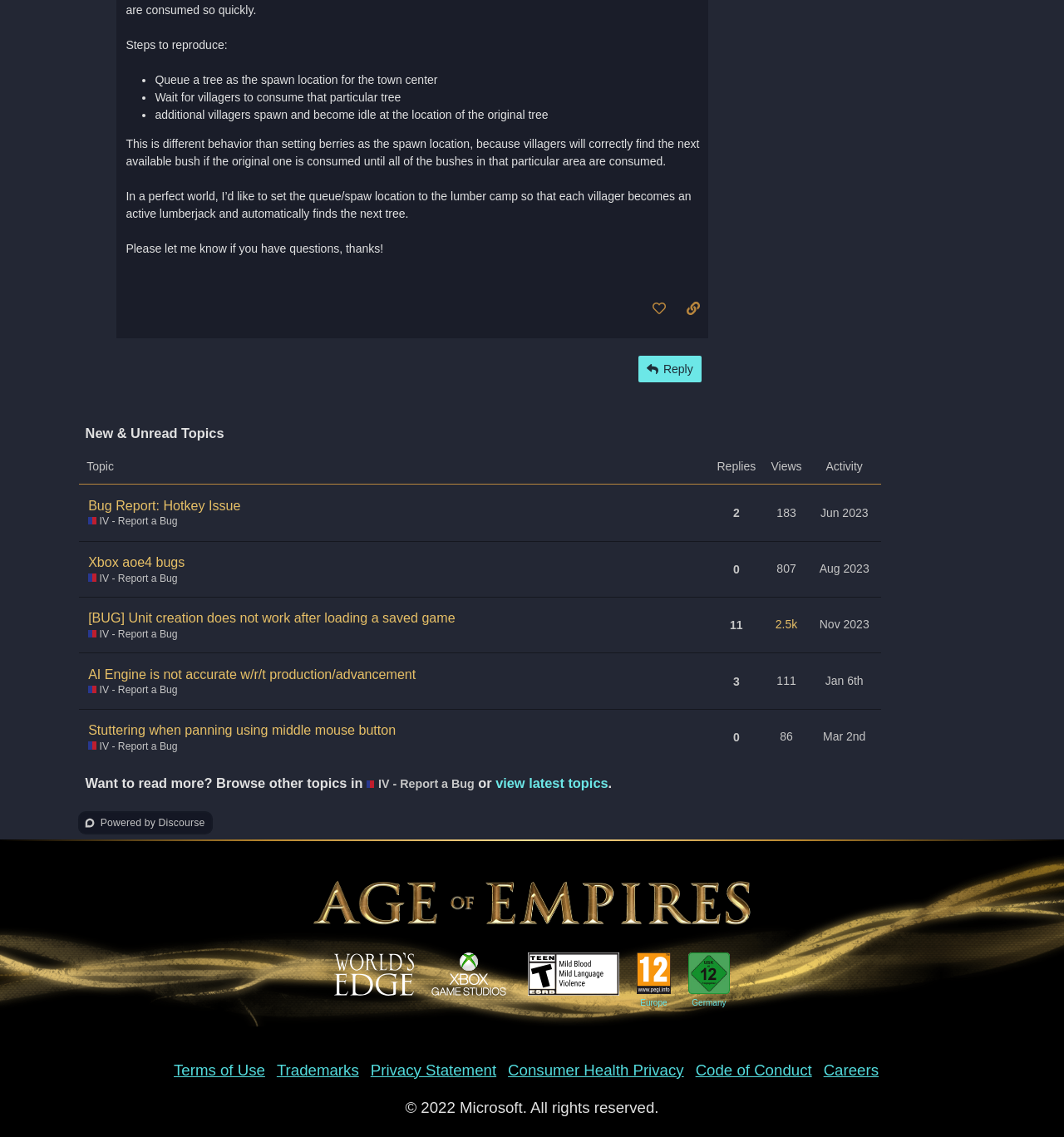Locate the bounding box coordinates of the clickable area needed to fulfill the instruction: "View topic 'Xbox aoe4 bugs IV - Report a Bug'".

[0.074, 0.476, 0.669, 0.525]